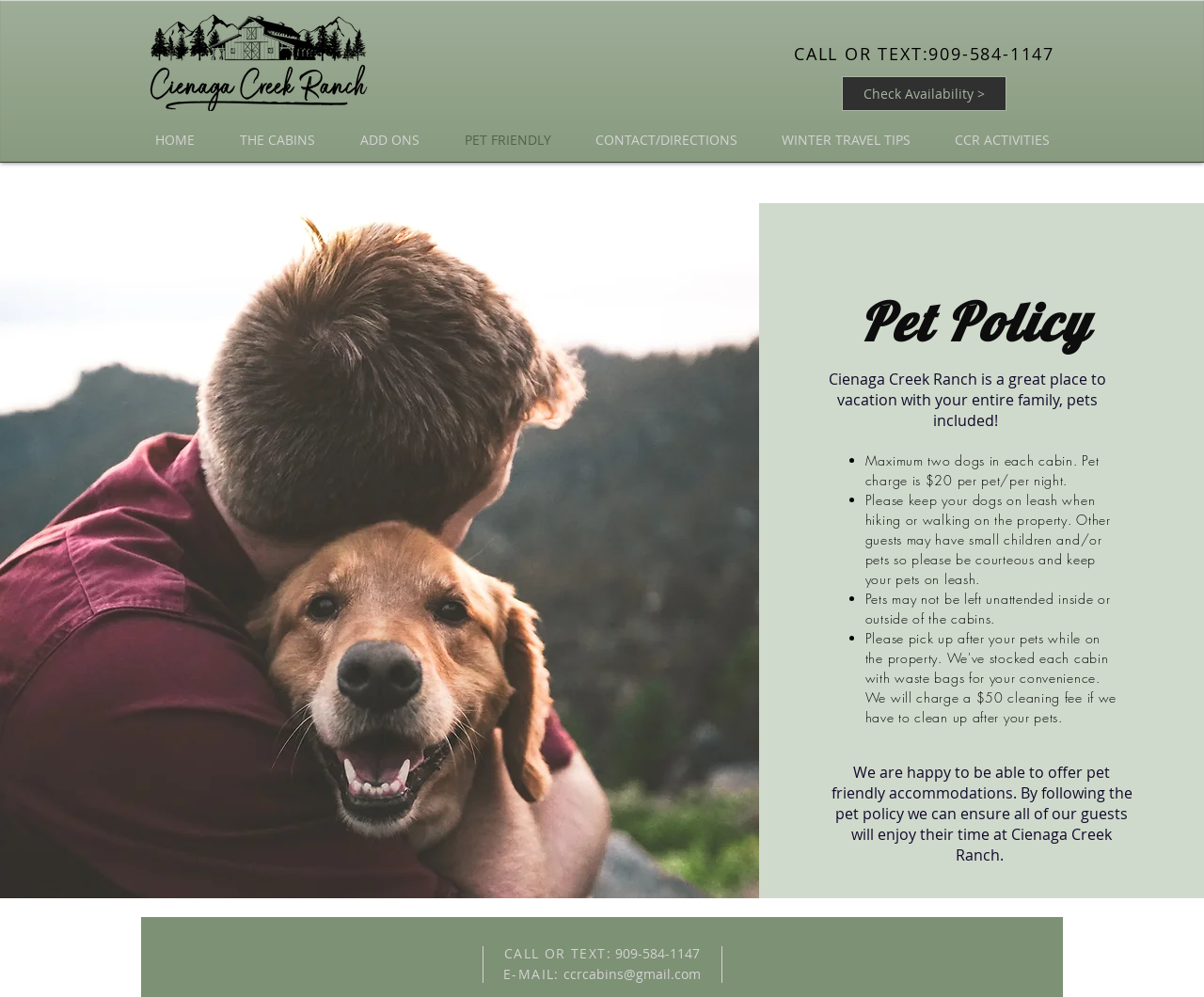What is the pet charge per night?
Refer to the image and provide a one-word or short phrase answer.

$20